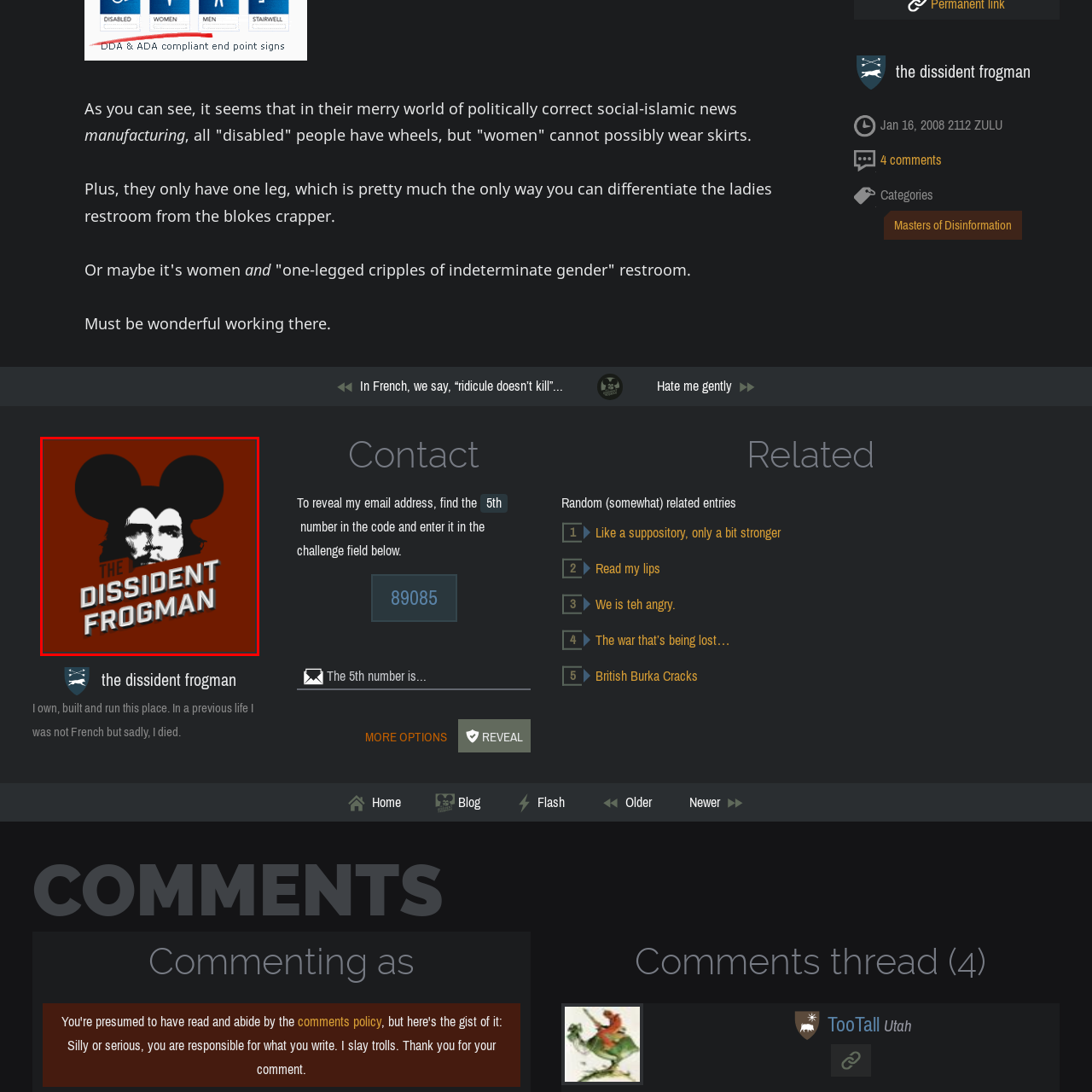Provide an elaborate description of the visual elements present in the image enclosed by the red boundary.

The image features a stylized and provocative avatar of "The Dissident Frogman." The design incorporates iconic elements, blending a whimsical representation: the figure's face is superimposed with large Mickey Mouse ears, creating a stark contrast that hints at satire and critique. Below the image, the bold text "THE DISSIDENT FROGMAN" stands out prominently, emphasizing the character's unique identity. The background is a rich, warm color, contributing to the overall striking visual impact and inviting viewers to engage with the content associated with this online persona. This avatar likely represents a blog or commentary space that focuses on social and political satire.